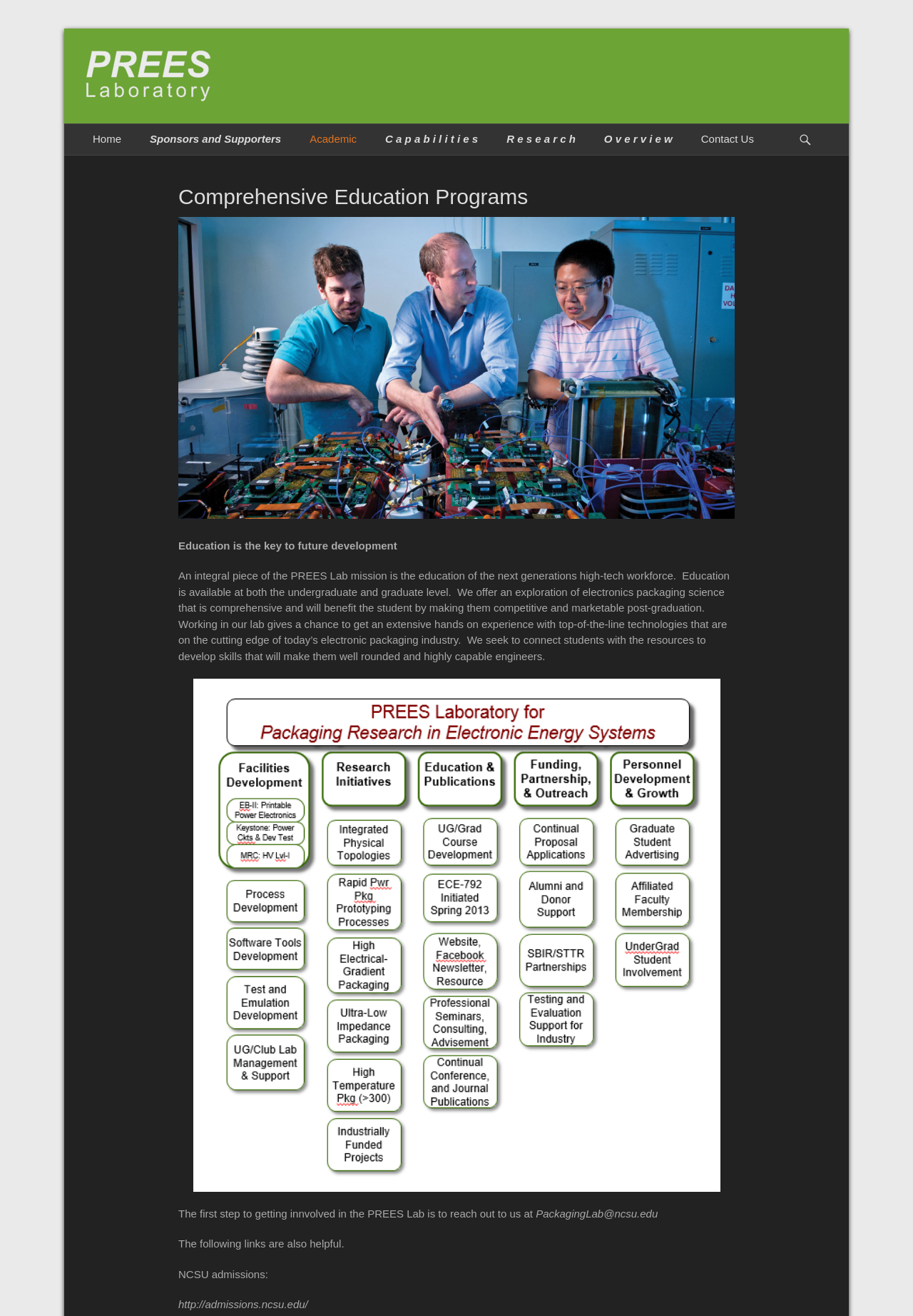Determine the bounding box coordinates of the target area to click to execute the following instruction: "Visit the 'Sponsors and Supporters' page."

[0.148, 0.094, 0.324, 0.117]